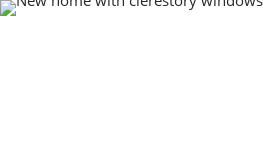What is the benefit of using clerestory windows?
Please provide a detailed and comprehensive answer to the question.

The use of clerestory windows contributes to the energy efficiency of the home by optimizing daylight usage, which reduces the need for artificial lighting and thus saves energy.